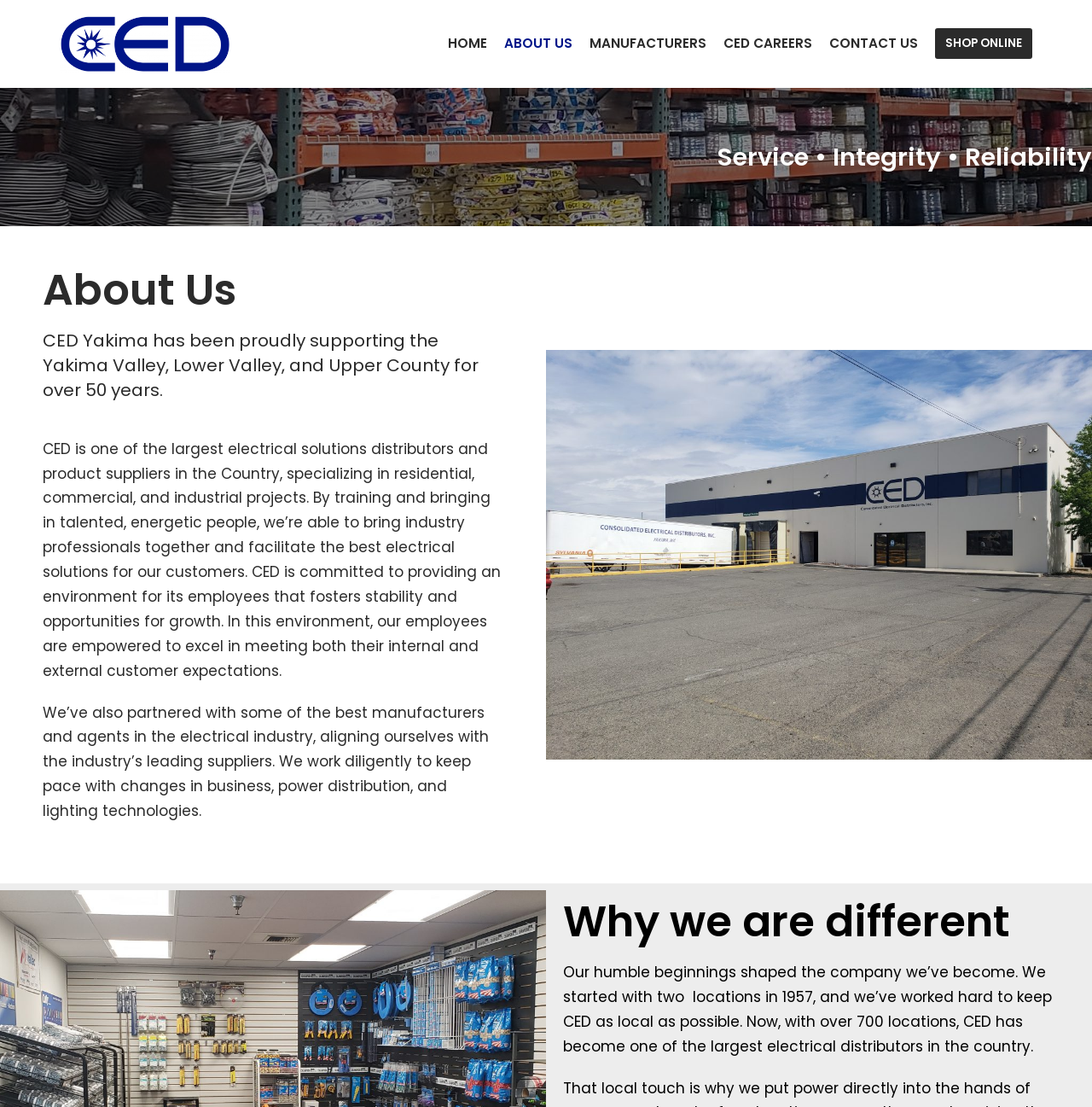How many locations does CED have?
Refer to the image and answer the question using a single word or phrase.

over 700